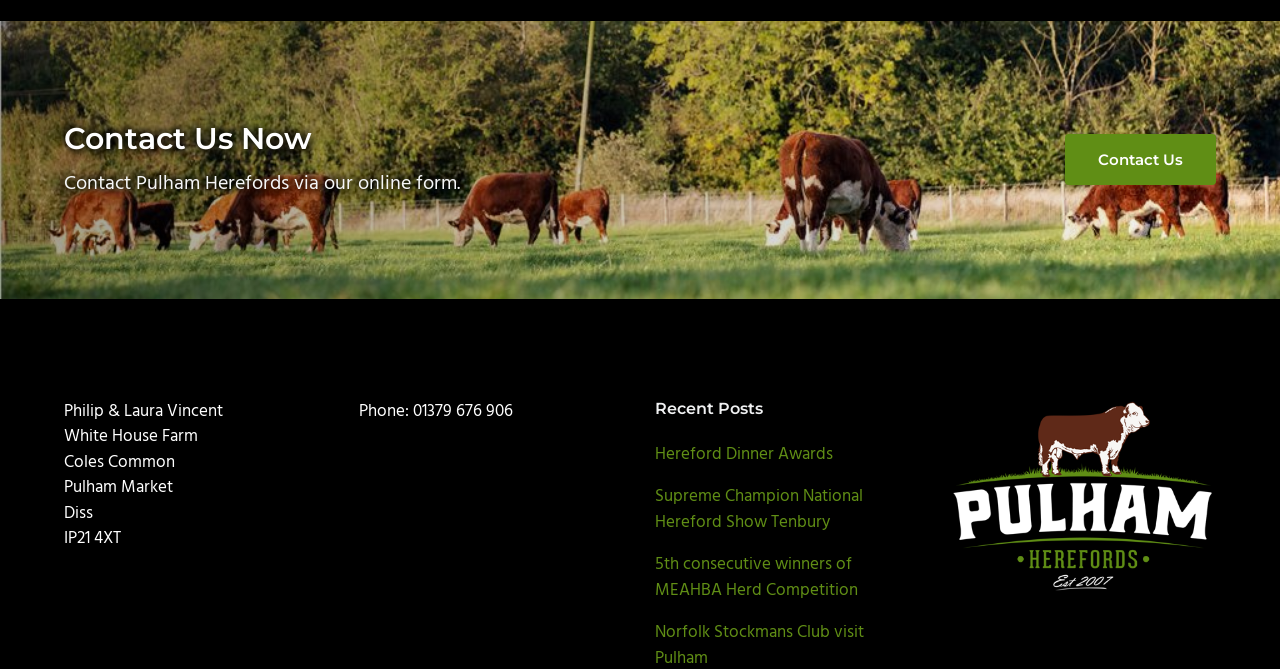Identify the bounding box for the UI element that is described as follows: "Contact Us".

[0.832, 0.201, 0.95, 0.277]